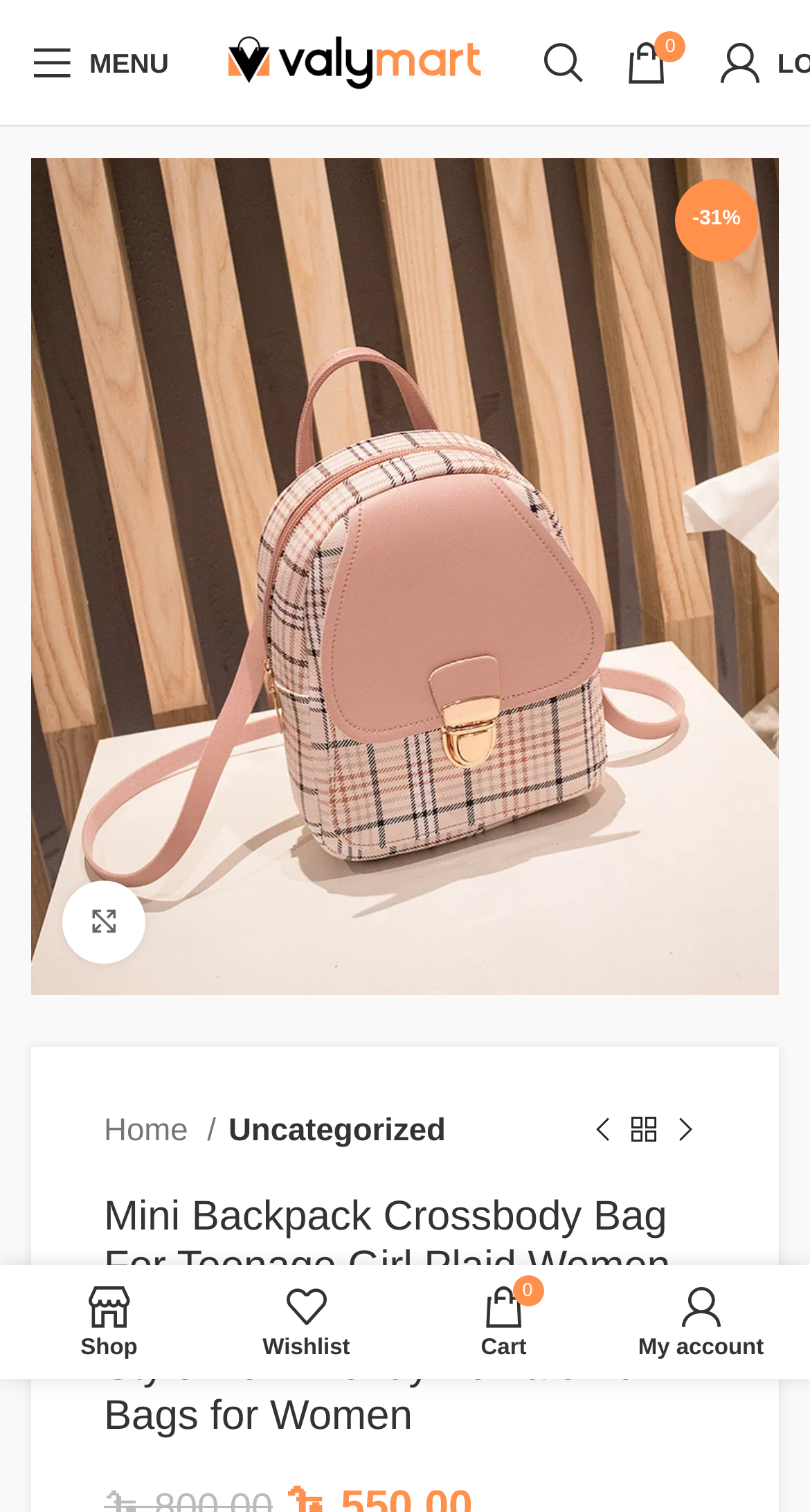Please specify the bounding box coordinates of the element that should be clicked to execute the given instruction: 'View product details'. Ensure the coordinates are four float numbers between 0 and 1, expressed as [left, top, right, bottom].

[0.038, 0.369, 0.962, 0.393]